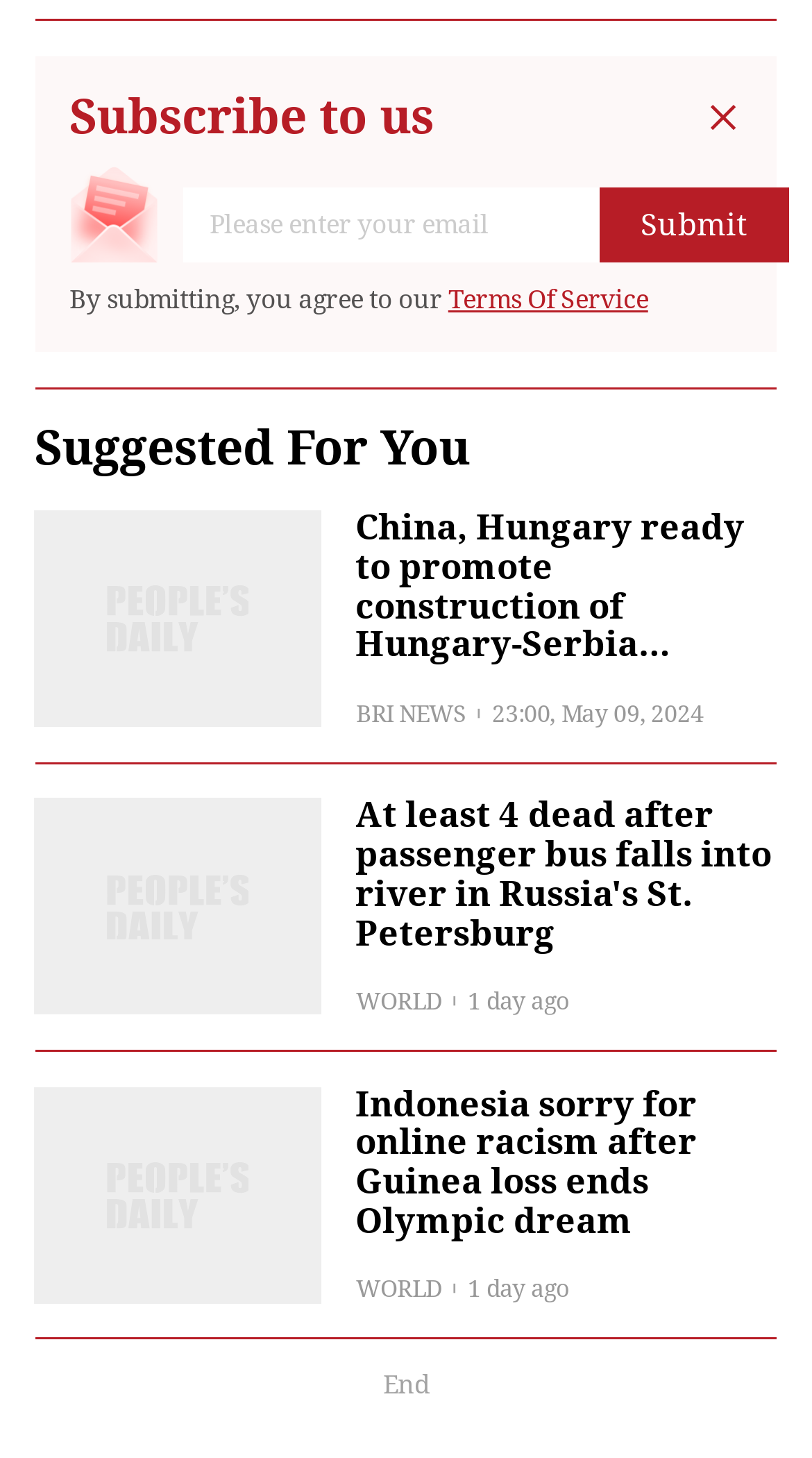Give the bounding box coordinates for the element described by: "Terms Of Service".

[0.552, 0.194, 0.798, 0.216]